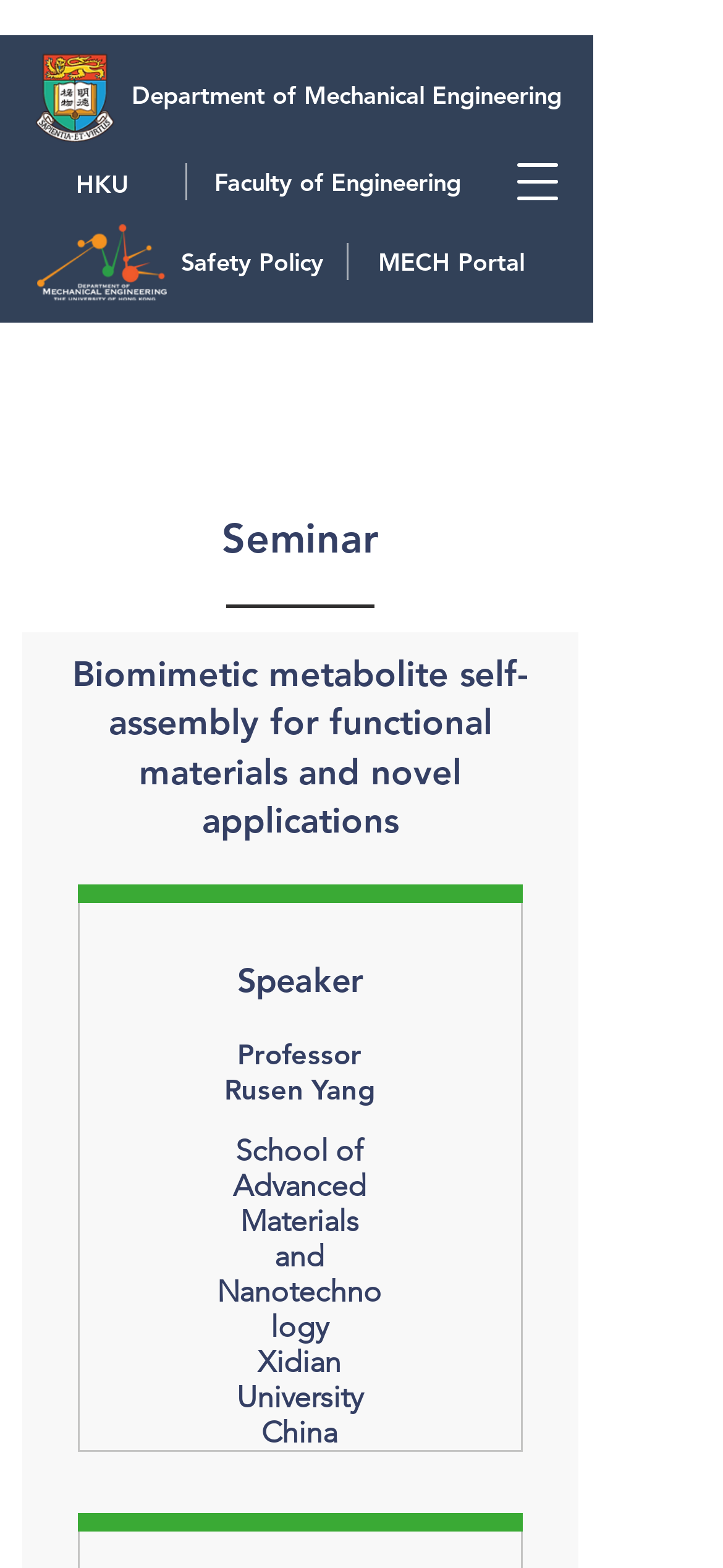Please give a succinct answer using a single word or phrase:
What is the logo on the top left corner?

HKU logo